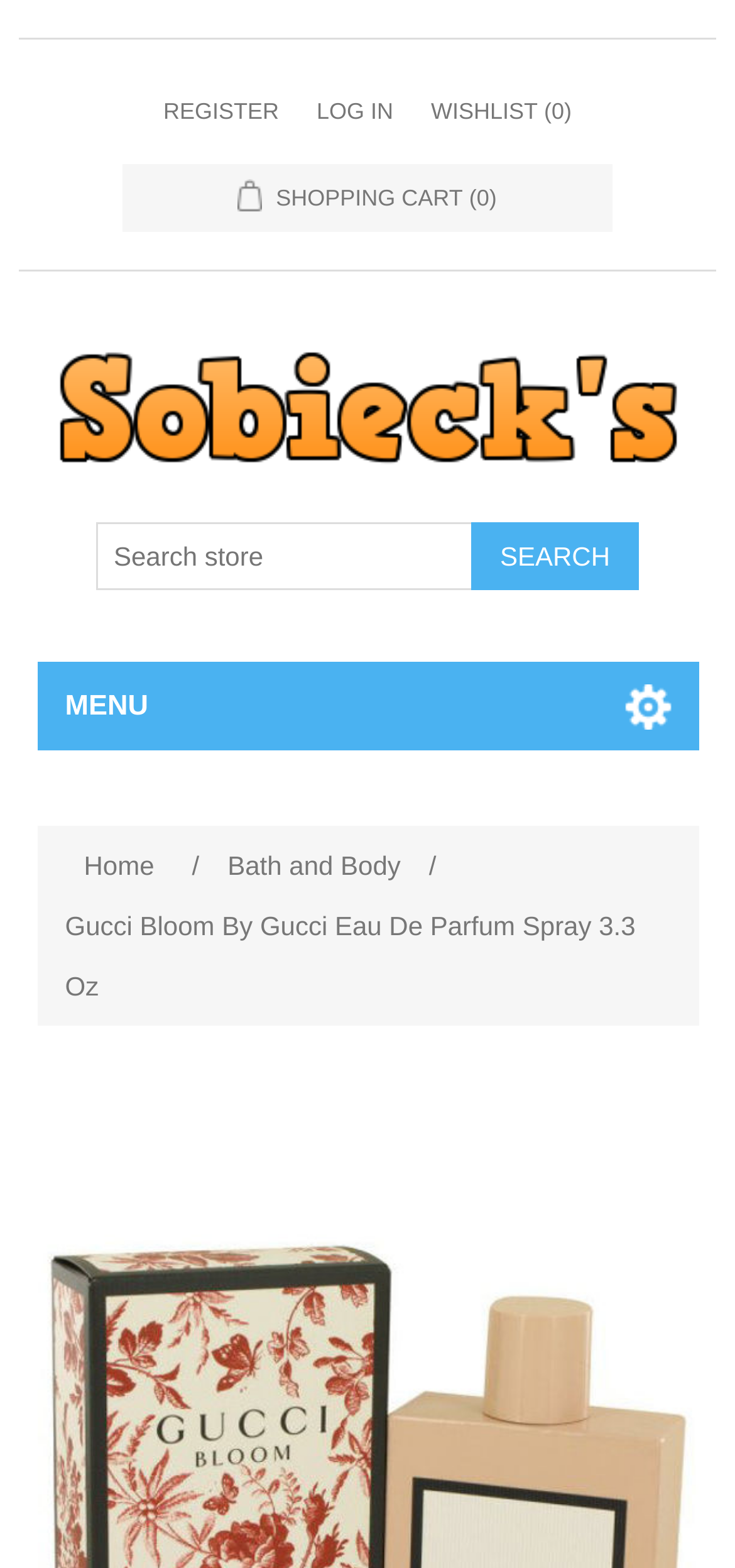Explain the features and main sections of the webpage comprehensively.

The webpage appears to be a product page for Gucci Bloom By Gucci Eau De Parfum Spray 3.3 Oz on Sobieck's online store. At the top left, there is a logo of Sobieck's, which is an image with the text "Sobieck's" embedded. 

To the right of the logo, there are four links: "REGISTER", "LOG IN", "WISHLIST (0)", and "SHOPPING CART (0)". The "SHOPPING CART (0)" link is positioned slightly below the other three links.

Below the logo and the links, there is a search bar with a textbox labeled "Search store" and a "Search" button to its right. The button has the text "SEARCH" embedded.

On the left side of the page, there is a menu section with the text "MENU" at the top. Below the menu header, there are two links: "Home" and "Bath and Body", separated by a forward slash.

The main content of the page is a product description section, which takes up most of the page's width. The product title, "Gucci Bloom By Gucci Eau De Parfum Spray 3.3 Oz", is displayed prominently in this section.